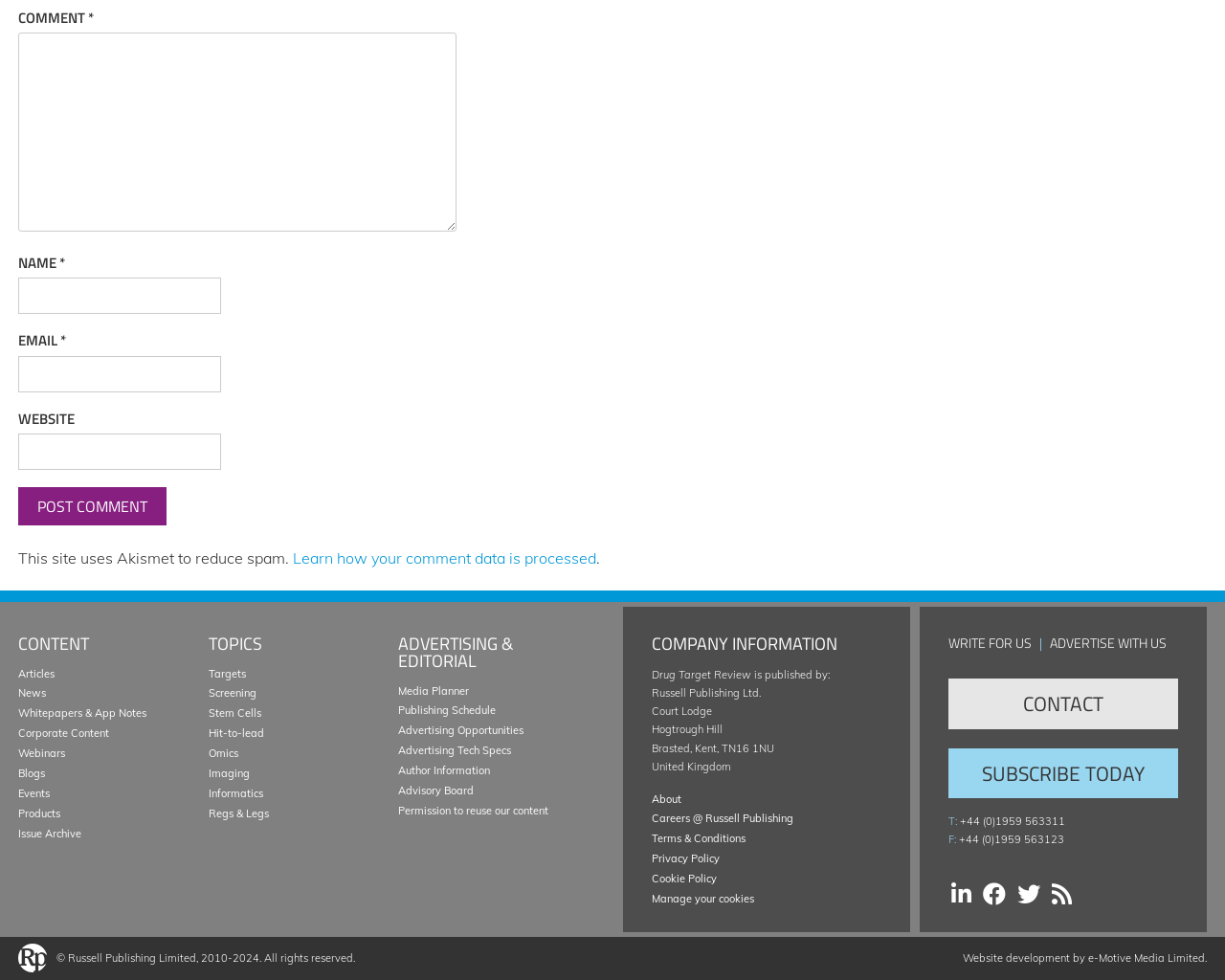Find the bounding box coordinates of the area to click in order to follow the instruction: "Enter your comment".

[0.015, 0.034, 0.373, 0.237]